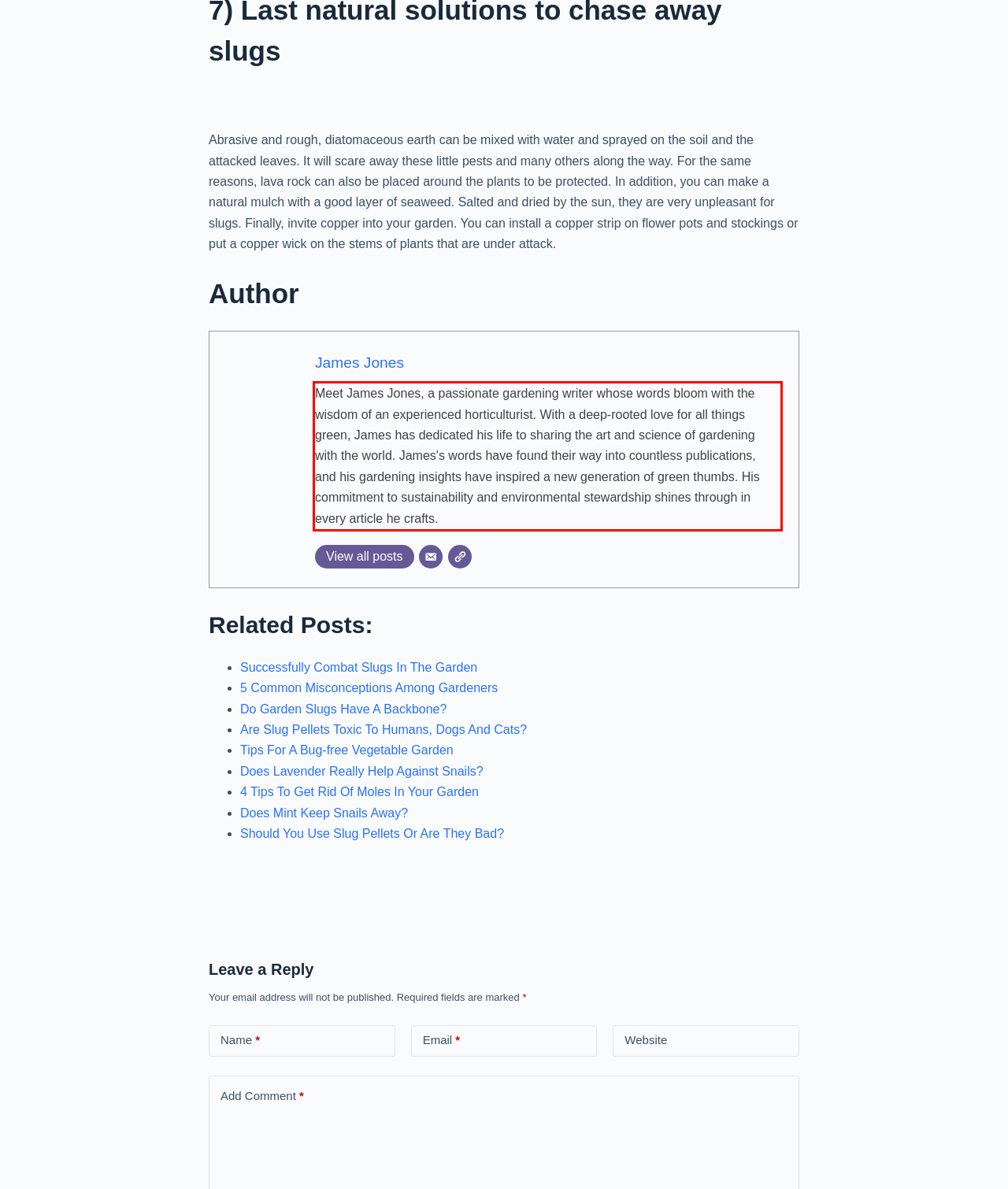Please extract the text content from the UI element enclosed by the red rectangle in the screenshot.

Meet James Jones, a passionate gardening writer whose words bloom with the wisdom of an experienced horticulturist. With a deep-rooted love for all things green, James has dedicated his life to sharing the art and science of gardening with the world. James's words have found their way into countless publications, and his gardening insights have inspired a new generation of green thumbs. His commitment to sustainability and environmental stewardship shines through in every article he crafts.